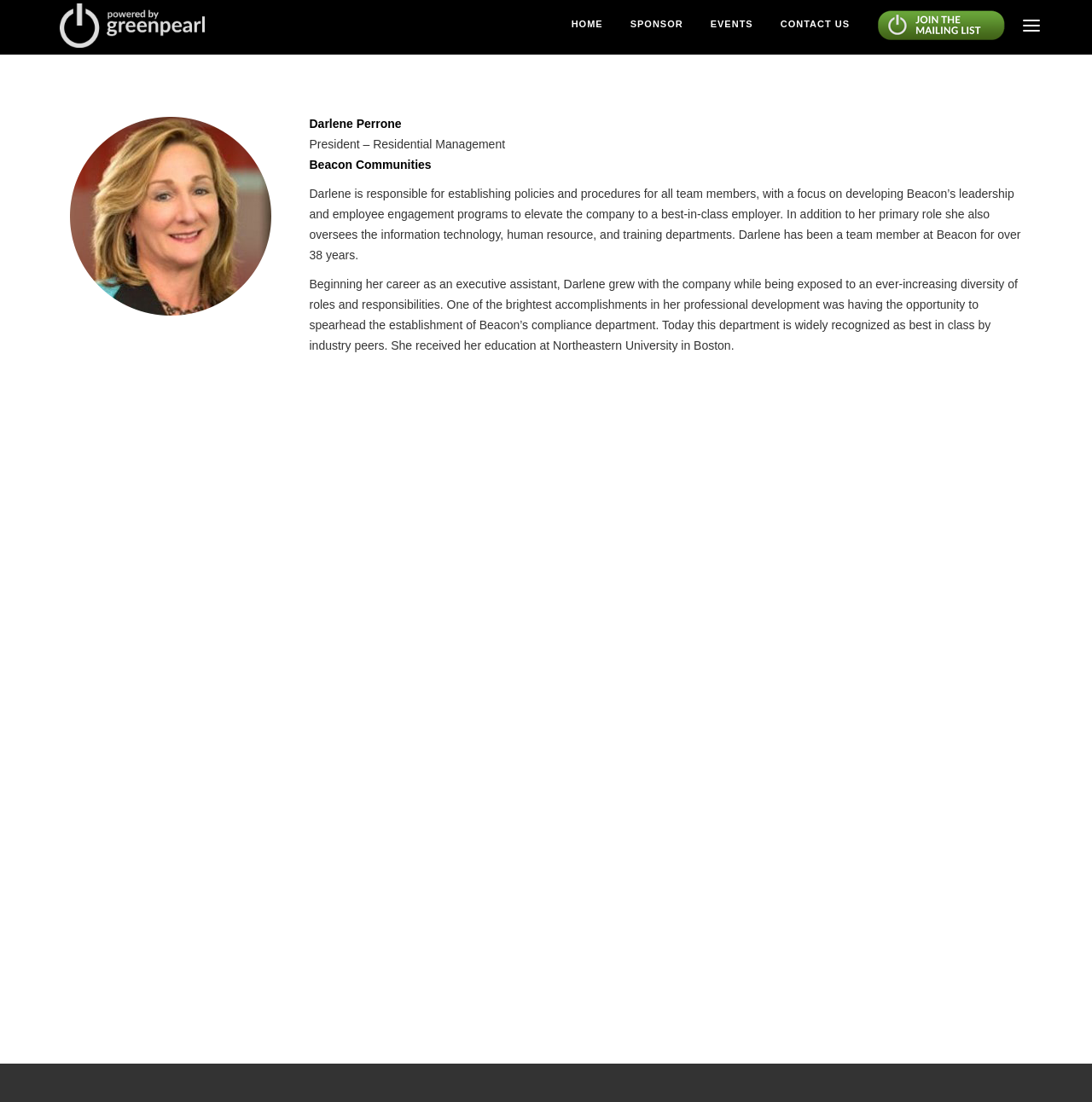What university did Darlene Perrone attend?
Utilize the image to construct a detailed and well-explained answer.

I found this answer by looking at the StaticText element with the text 'She received her education at Northeastern University in Boston.' which provides the information about her education.